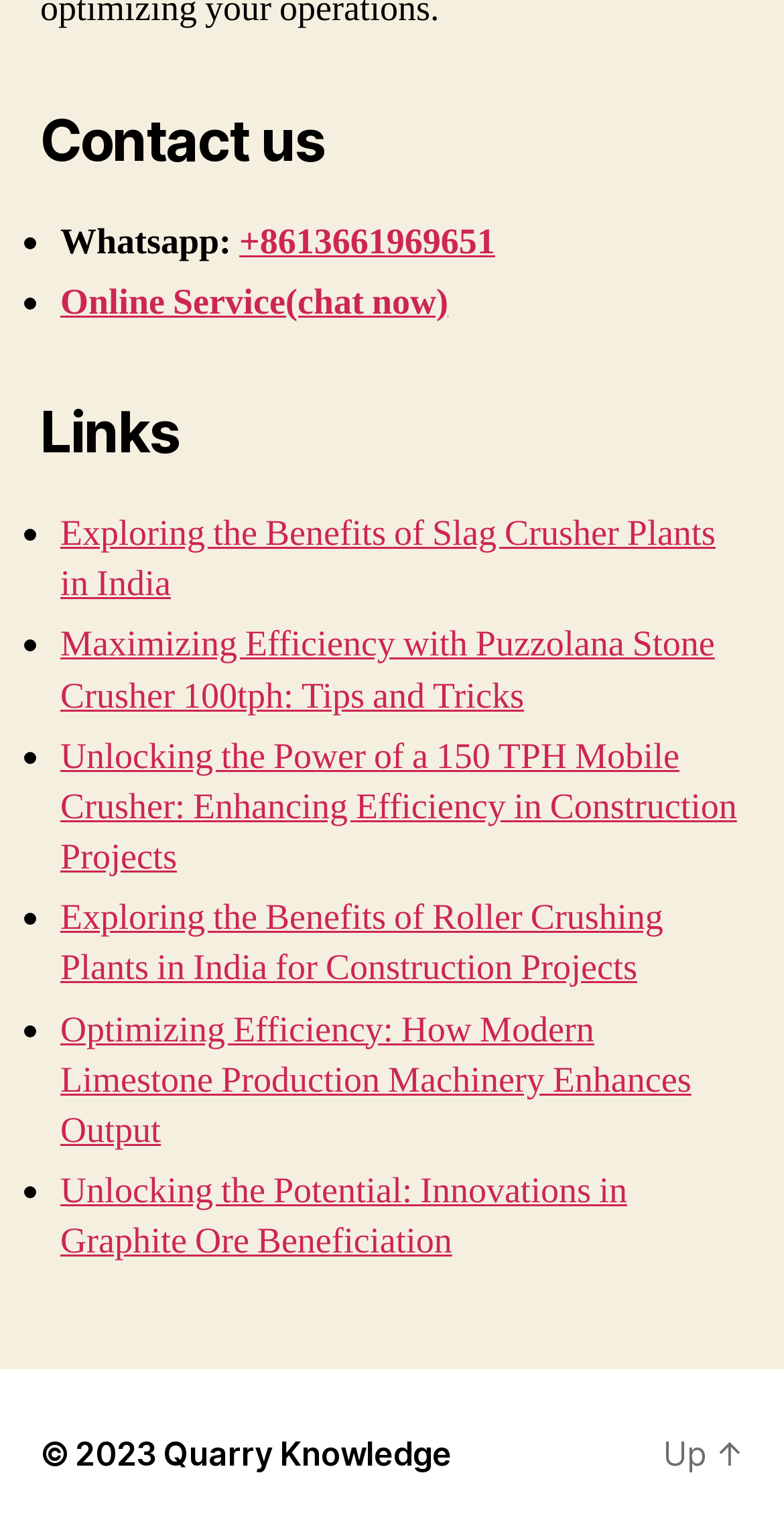Please find the bounding box for the following UI element description. Provide the coordinates in (top-left x, top-left y, bottom-right x, bottom-right y) format, with values between 0 and 1: +8613661969651

[0.305, 0.142, 0.632, 0.172]